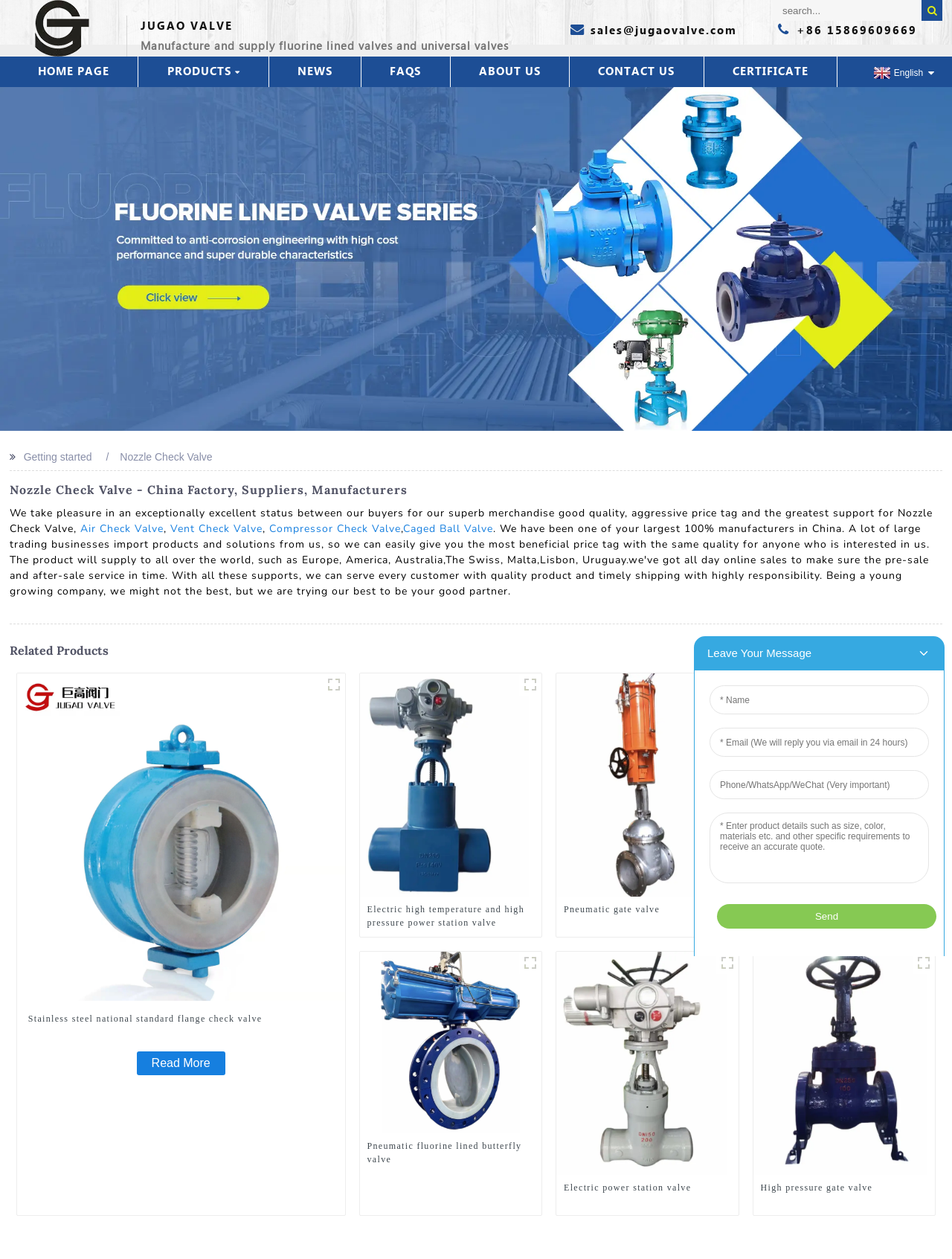Generate a thorough description of the webpage.

This webpage is about a wholesale nozzle check valve manufacturer and supplier, Factory | JUGAO. At the top left corner, there is a logo image and a heading "JUGAO VALVE" followed by a subheading "Manufacture and supply fluorine lined valves and universal valves". 

On the top right corner, there is a search box with a magnifying glass icon and a phone number "+86 15869609669" displayed. Below the search box, there are several navigation links, including "HOME PAGE", "PRODUCTS", "NEWS", "FAQS", "ABOUT US", "CONTACT US", and "CERTIFICATE". 

Below the navigation links, there is a large banner image that spans the entire width of the page. 

The main content of the page is divided into two sections. The left section has a heading "Nozzle Check Valve - China Factory, Suppliers, Manufacturers" followed by a paragraph of text describing the product. Below the text, there are several links to related products, including "Air Check Valve", "Vent Check Valve", "Compressor Check Valve", and "Caged Ball Valve". 

The right section of the main content features a series of product showcases, each consisting of an image, a heading, and a link to "Read More". The products showcased include "Stainless steel national standard flange check valve", "Electric high temperature and high pressure power station valve", "Pneumatic gate valve", "Stainless steel forged high pressure ball valve", "Pneumatic fluorine lined butterfly valve", "Electric power station valve", and "High pressure gate valve". 

At the bottom of the page, there is an iframe that takes up about a quarter of the page width.